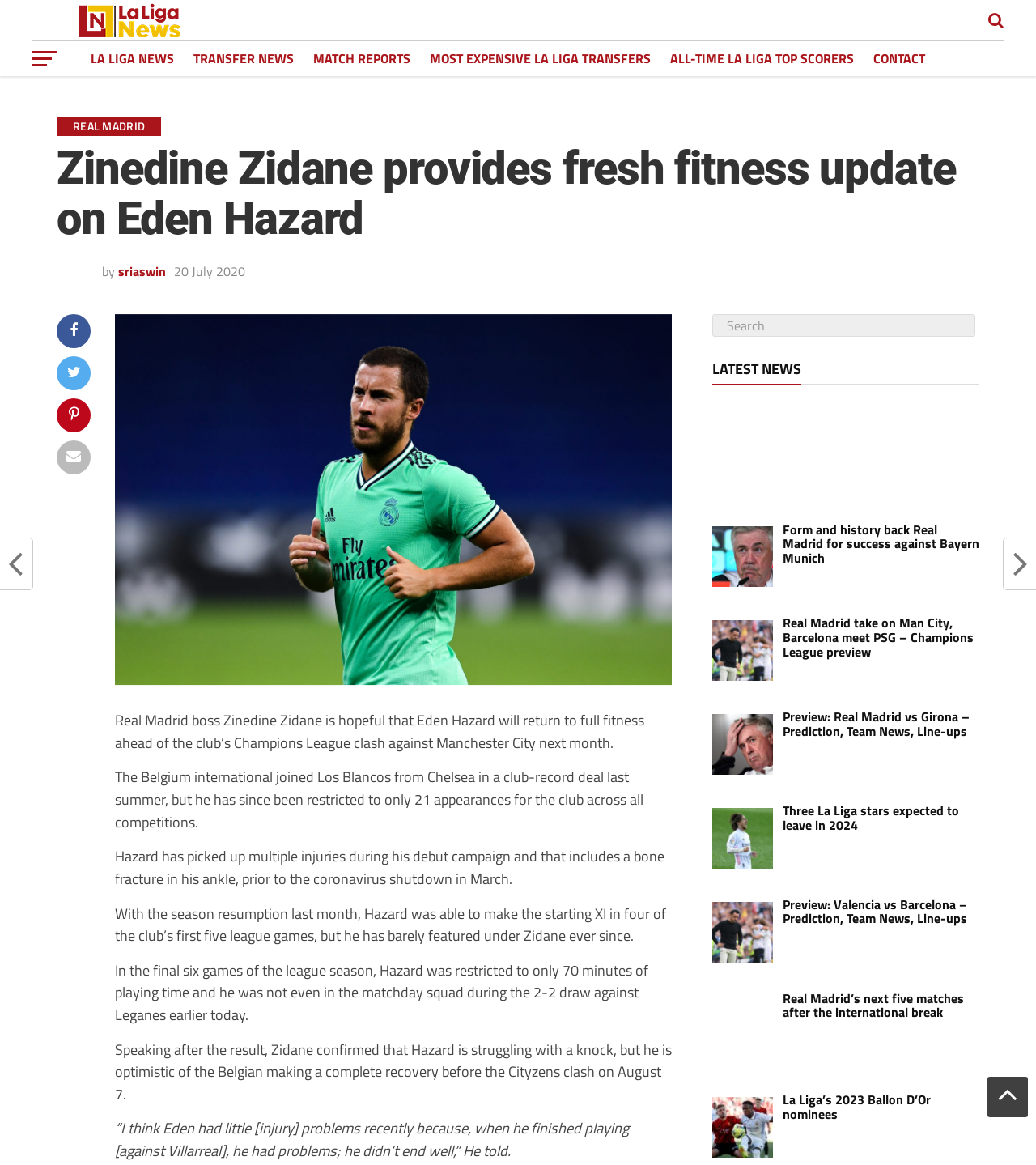Determine the bounding box coordinates of the clickable region to follow the instruction: "Click on 'TRANSFER NEWS'".

[0.177, 0.035, 0.293, 0.065]